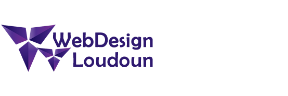Analyze the image and provide a detailed caption.

The image displays the logo for "WebDesign Loudoun," characterized by a creative design that incorporates geometric shapes in a dynamic arrangement. The logo features a modern font in a deep purple color, signifying professionalism and creativity. This branding is integral to the identity of Loudoun Web Designers, emphasizing their expertise in digital marketing and web design services. The logo is prominently positioned within the website, enhancing visual appeal and conveying the company's commitment to innovative web solutions.